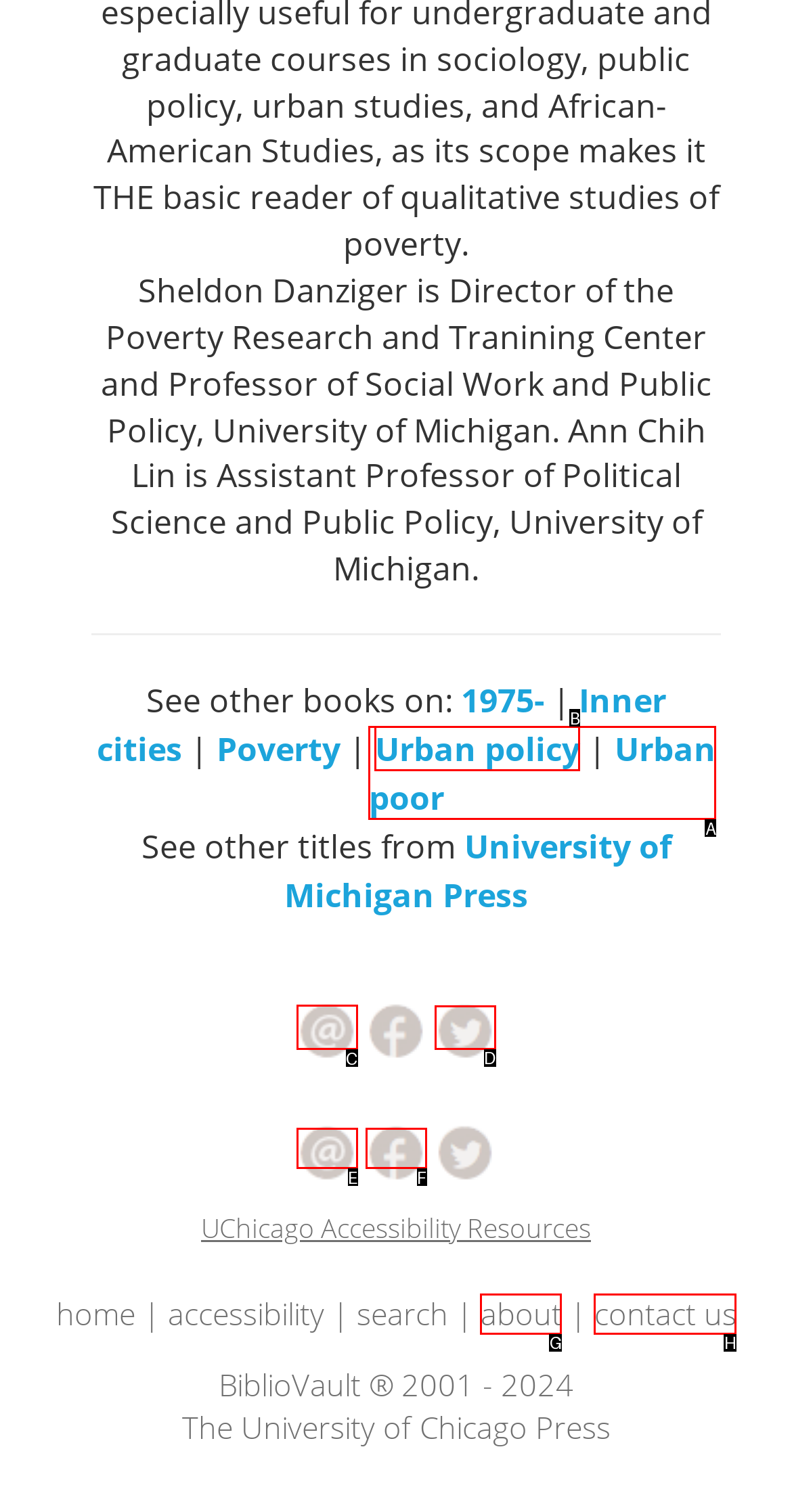Select the letter of the UI element you need to click to complete this task: Share on Twitter.

D